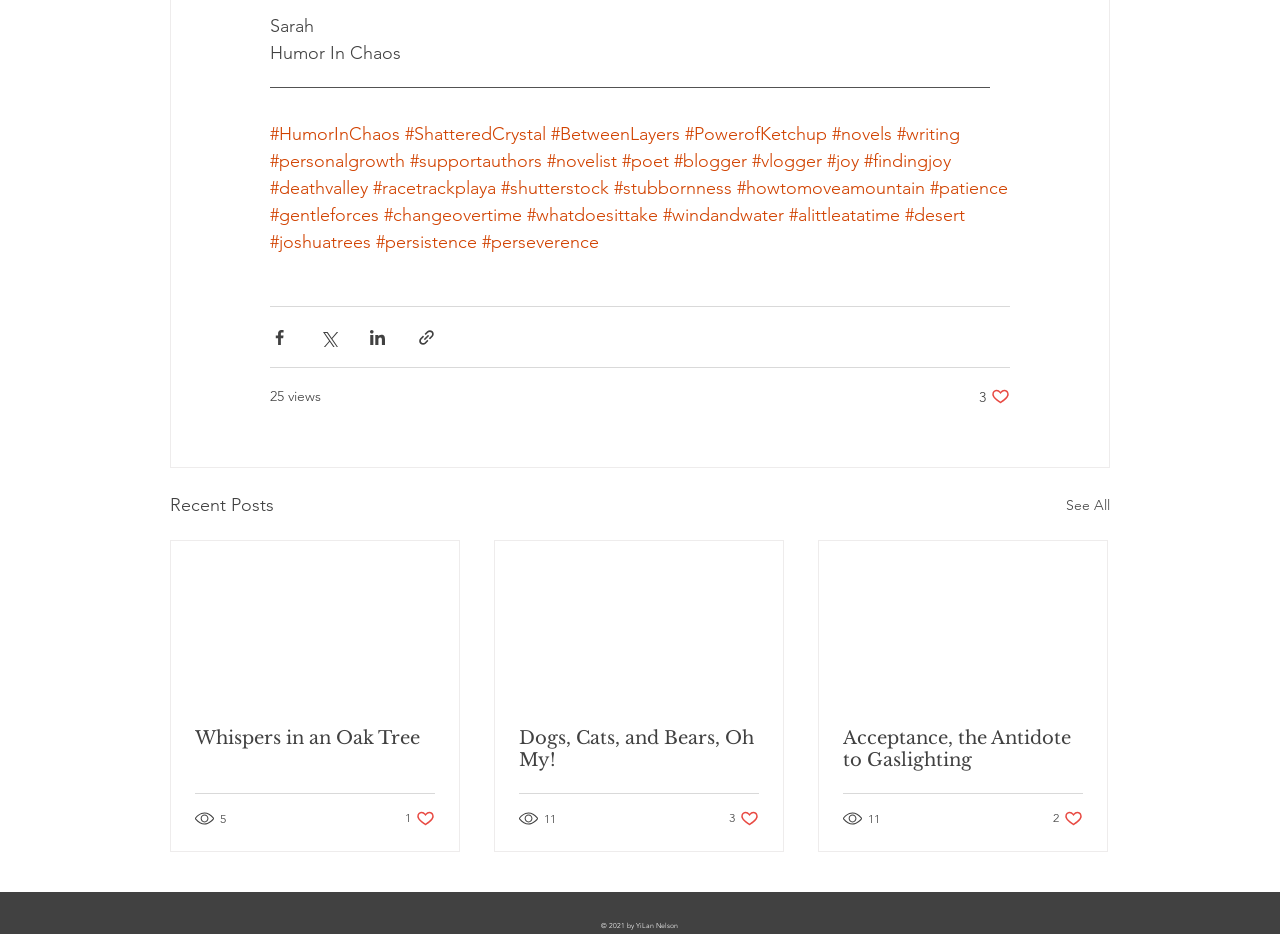Using the element description #perseverence, predict the bounding box coordinates for the UI element. Provide the coordinates in (top-left x, top-left y, bottom-right x, bottom-right y) format with values ranging from 0 to 1.

[0.377, 0.247, 0.468, 0.271]